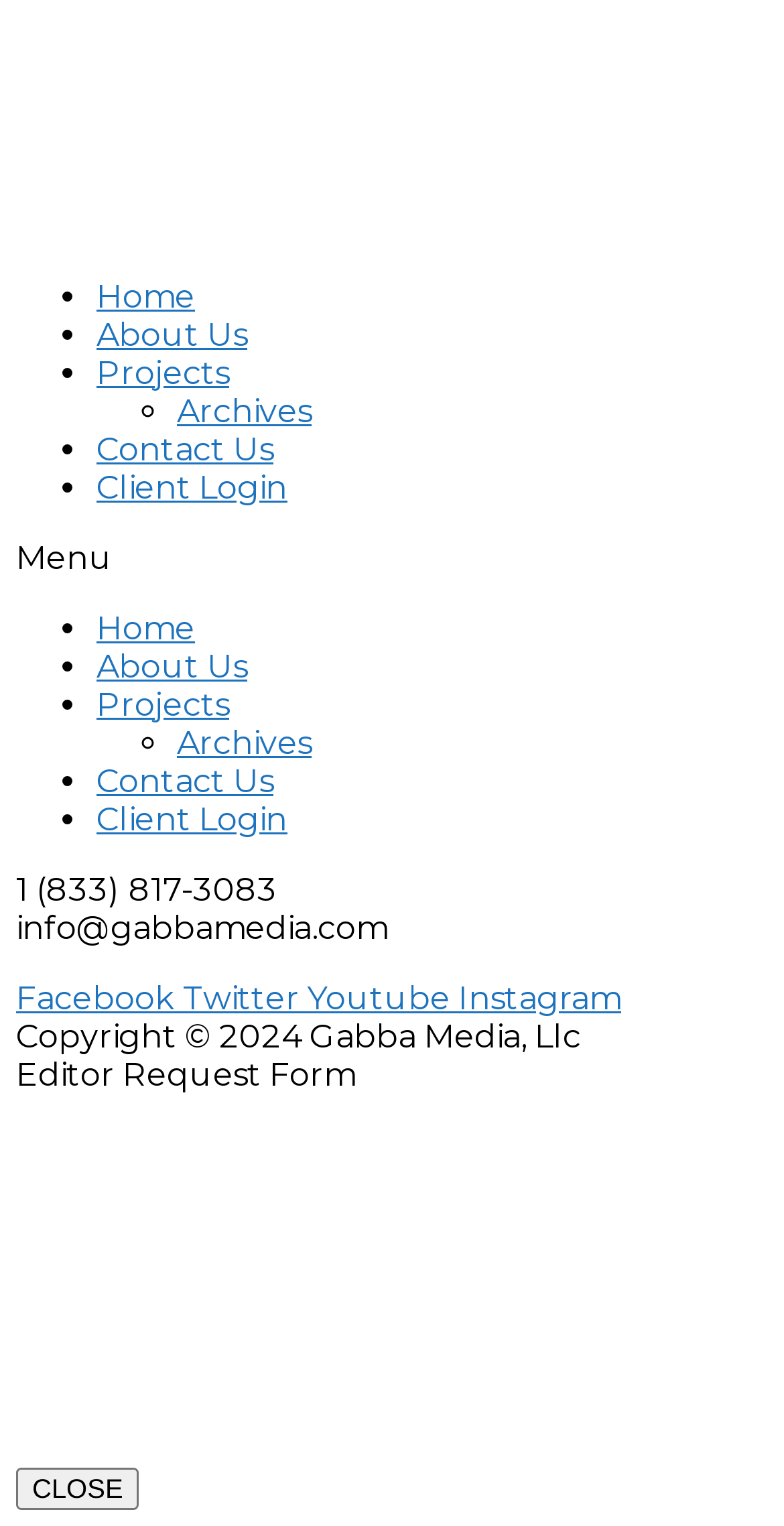Given the webpage screenshot and the description, determine the bounding box coordinates (top-left x, top-left y, bottom-right x, bottom-right y) that define the location of the UI element matching this description: Client Login

[0.123, 0.524, 0.367, 0.549]